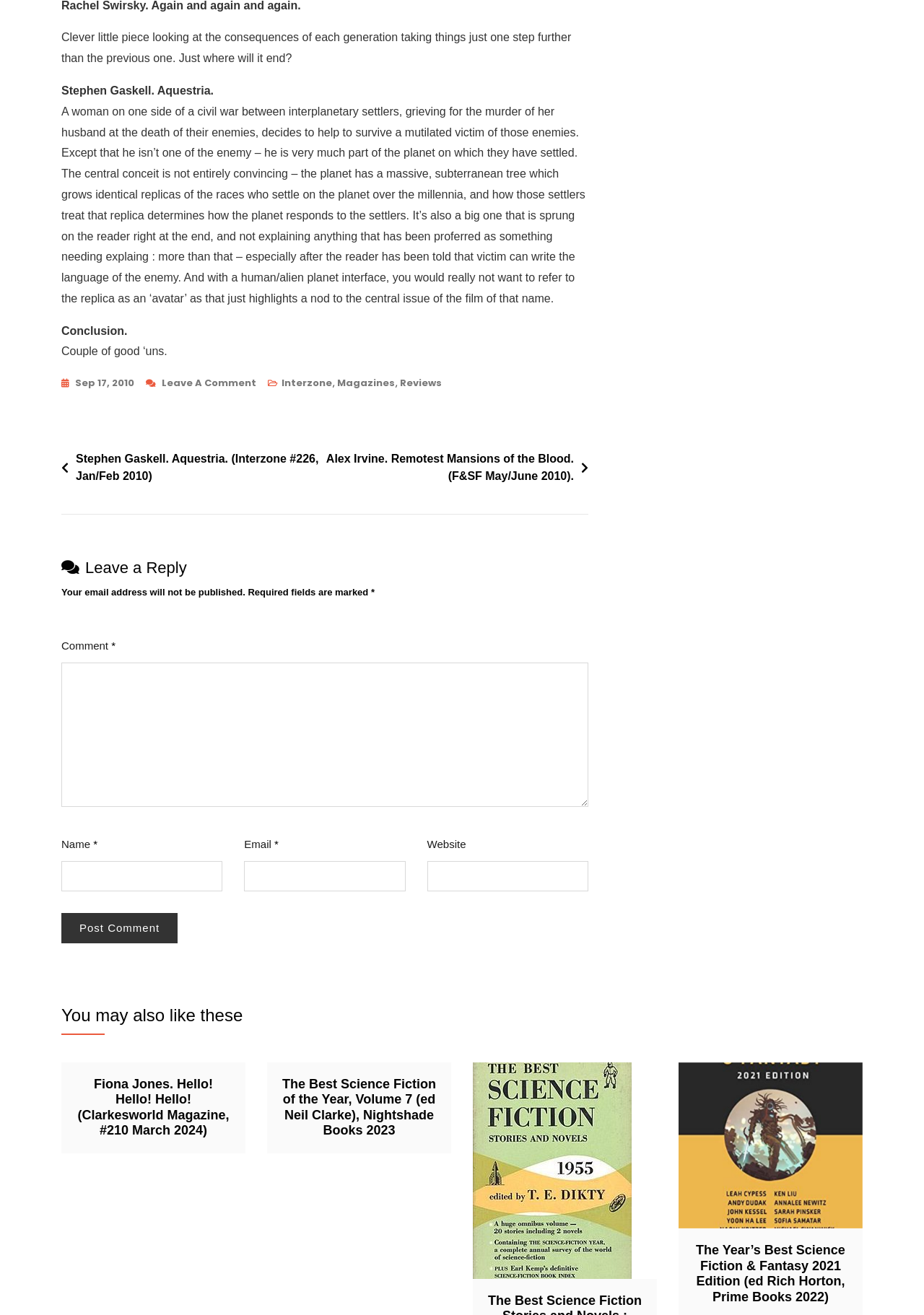Bounding box coordinates should be in the format (top-left x, top-left y, bottom-right x, bottom-right y) and all values should be floating point numbers between 0 and 1. Determine the bounding box coordinate for the UI element described as: Reviews

[0.433, 0.284, 0.478, 0.299]